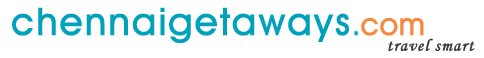What is the tagline of Chennai Getaways?
Examine the screenshot and reply with a single word or phrase.

Travel smart